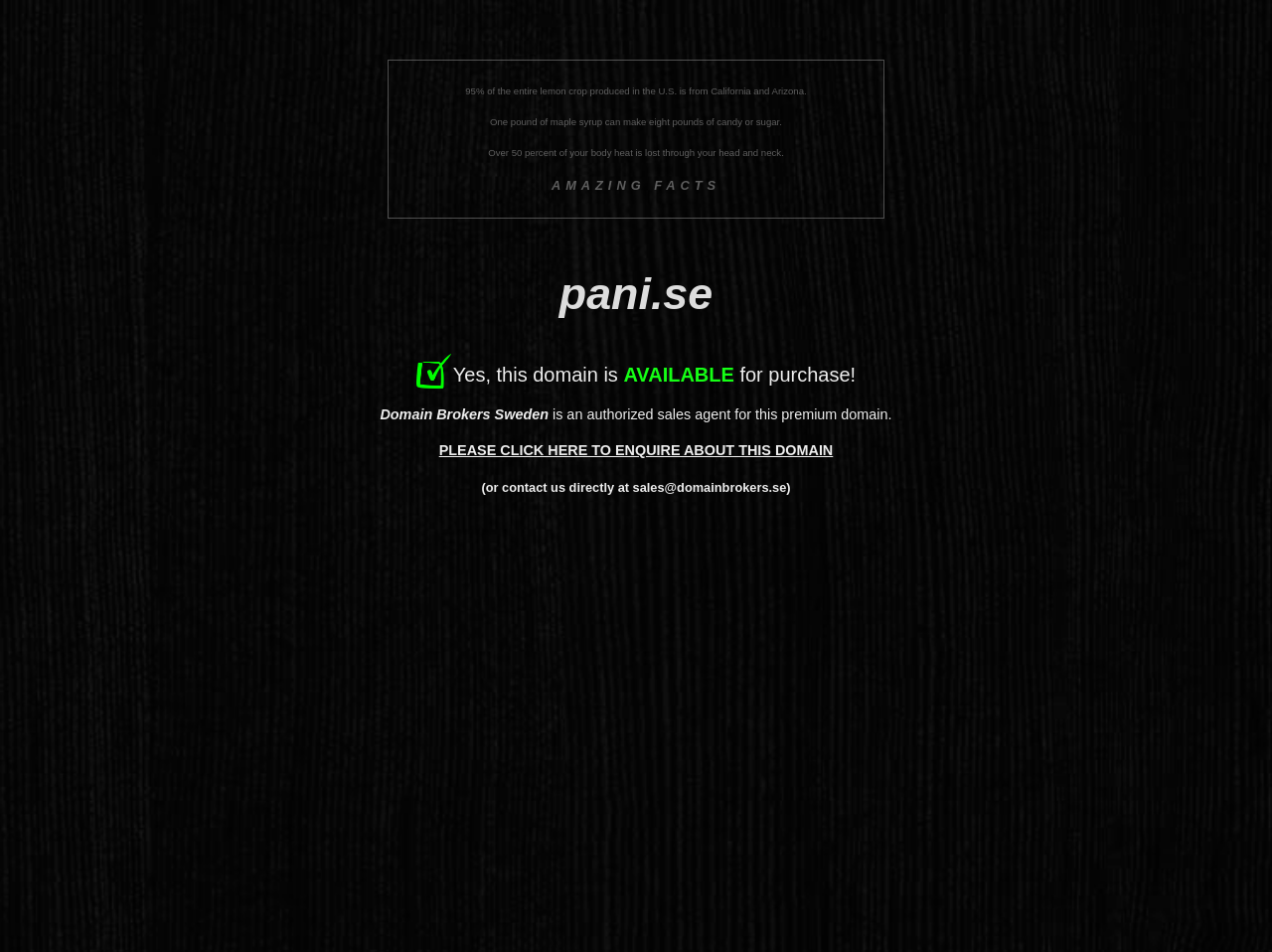Provide an in-depth caption for the contents of the webpage.

The webpage appears to be a domain sale page for "pani.se". At the top, there is a large heading displaying the domain name "pani.se". Below the heading, there is a table containing four rows, each with a single cell that displays an interesting fact. The facts are arranged vertically, with the first one starting from the top left, followed by the second, third, and fourth facts below it. The facts are about various topics, including lemons, maple syrup, body heat, and a title "AMAZING FACTS".

To the right of the table, there is a section with three lines of text, stating that the domain is available for purchase. The text is arranged horizontally, with "Yes, this domain is" on the left, "AVAILABLE" in the middle, and "for purchase!" on the right.

Below this section, there is a paragraph of text that mentions "Domain Brokers Sweden" as an authorized sales agent for the premium domain. This text is followed by two links, one above the other, which allow users to enquire about the domain or contact the sales agent directly.

Overall, the webpage has a simple layout, with a focus on presenting the domain name and providing information about its availability for purchase.